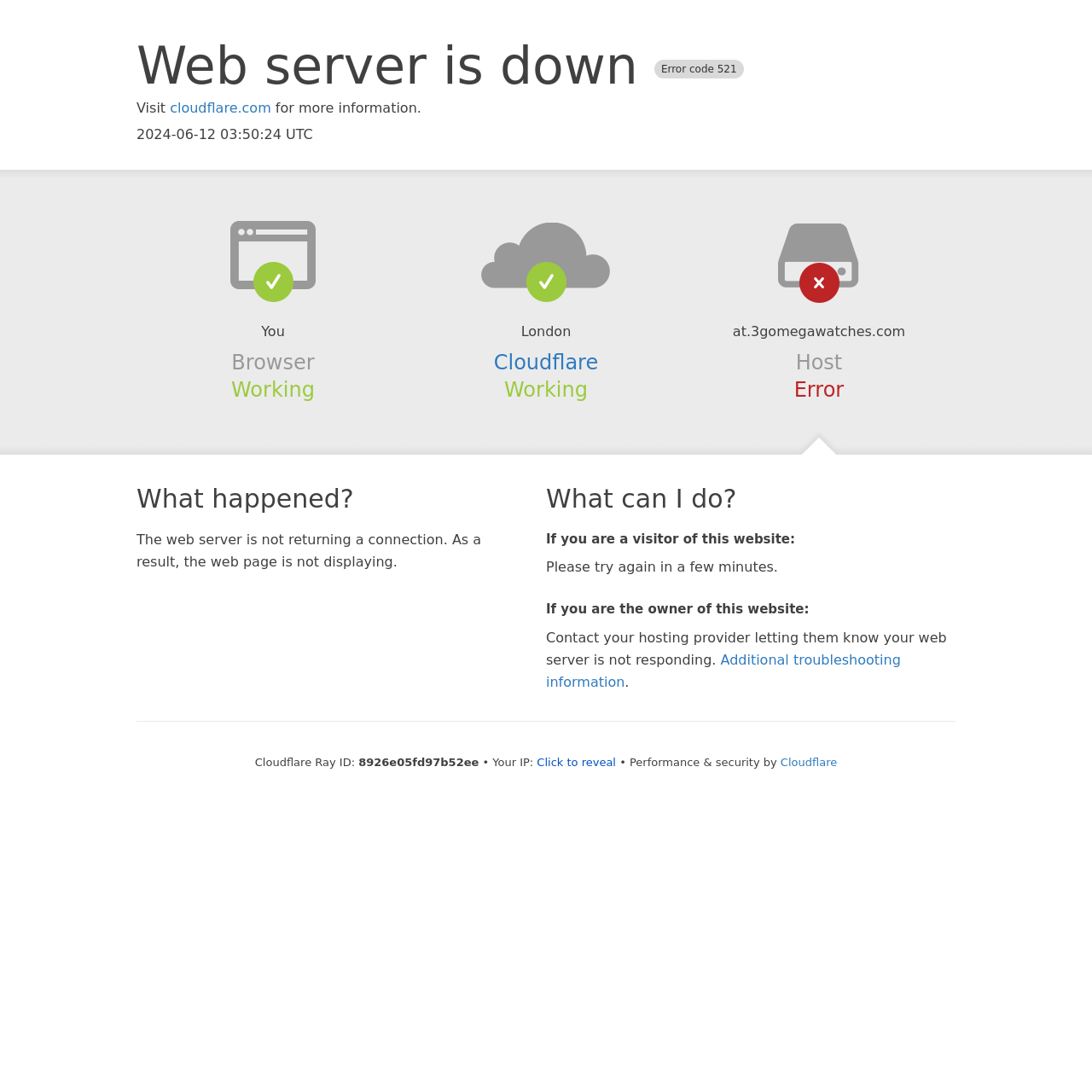Generate a comprehensive caption for the webpage you are viewing.

This webpage appears to be an error page, indicating that the web server is down. At the top, there is a heading that reads "Web server is down Error code 521". Below this heading, there are three lines of text: "Visit cloudflare.com for more information", followed by a timestamp "2024-06-12 03:50:24 UTC".

On the left side of the page, there are several sections with headings, including "Browser", "Cloudflare", and "Host". Each section contains some brief information, such as the status of the browser, Cloudflare, and the host, which are all indicated as "Working" or "Error".

In the middle of the page, there are two main sections. The first section, headed "What happened?", explains that the web server is not returning a connection, resulting in the webpage not displaying. The second section, headed "What can I do?", provides guidance for visitors and owners of the website. For visitors, it suggests trying again in a few minutes, while for owners, it recommends contacting the hosting provider to report the issue.

At the bottom of the page, there is some additional information, including a Cloudflare Ray ID, an IP address, and a button to reveal more information. There is also a link to "Additional troubleshooting information" and a mention of "Performance & security by Cloudflare".